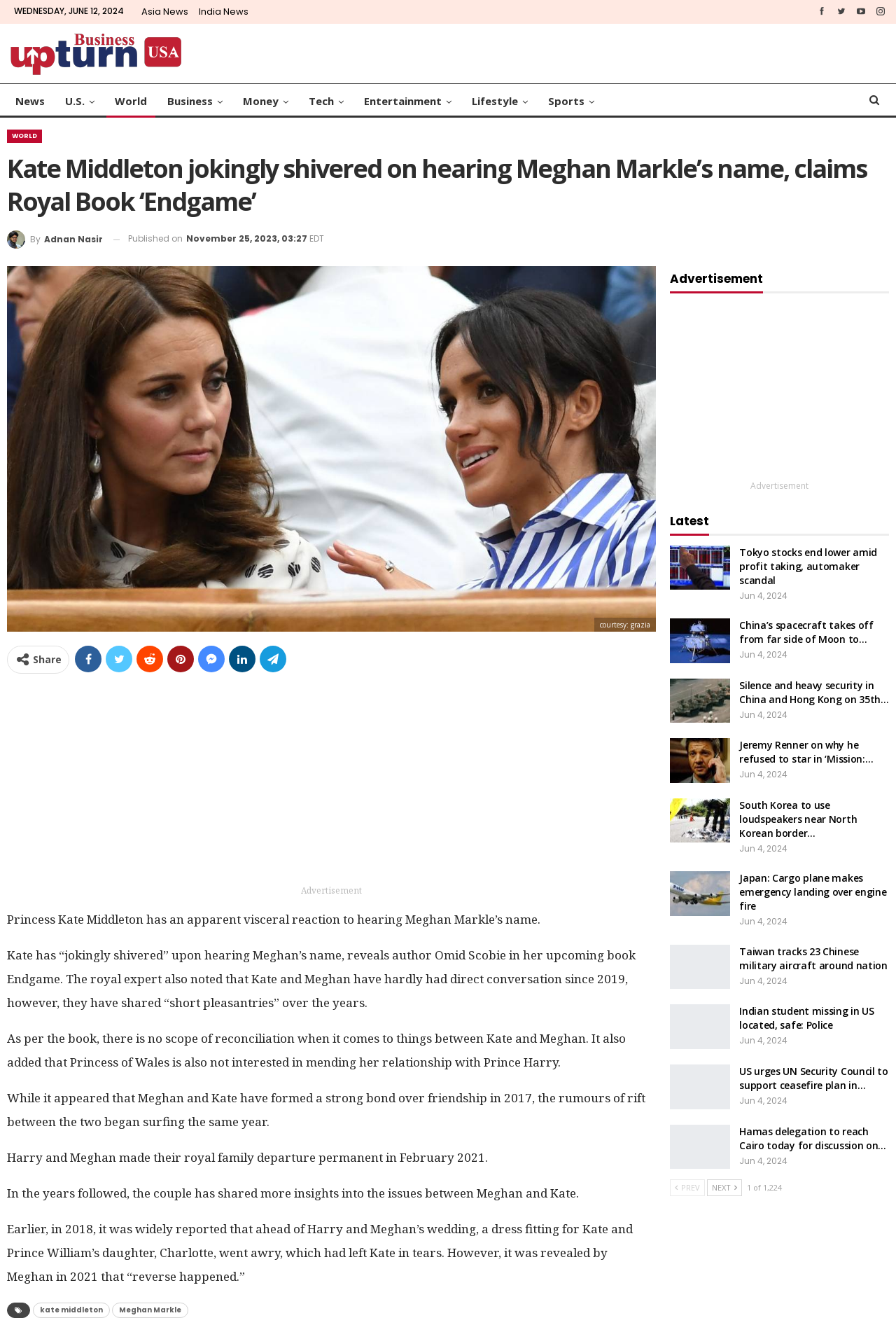Show the bounding box coordinates of the element that should be clicked to complete the task: "Search The Archives".

None